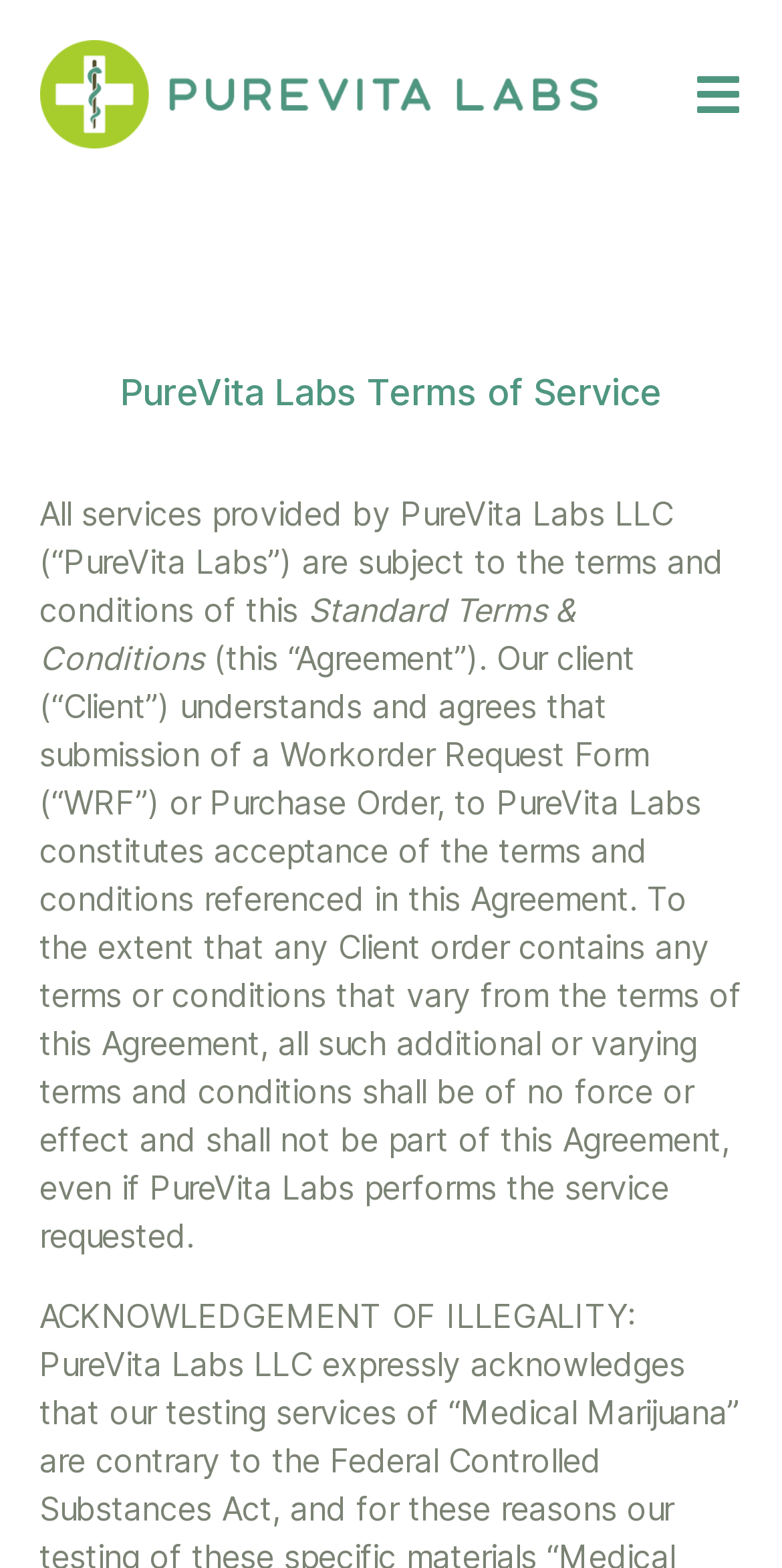Use a single word or phrase to answer the question:
What is the section title after 'Standard Terms & Conditions'?

ACKNOWLEDGEMENT OF ILLEGALITY